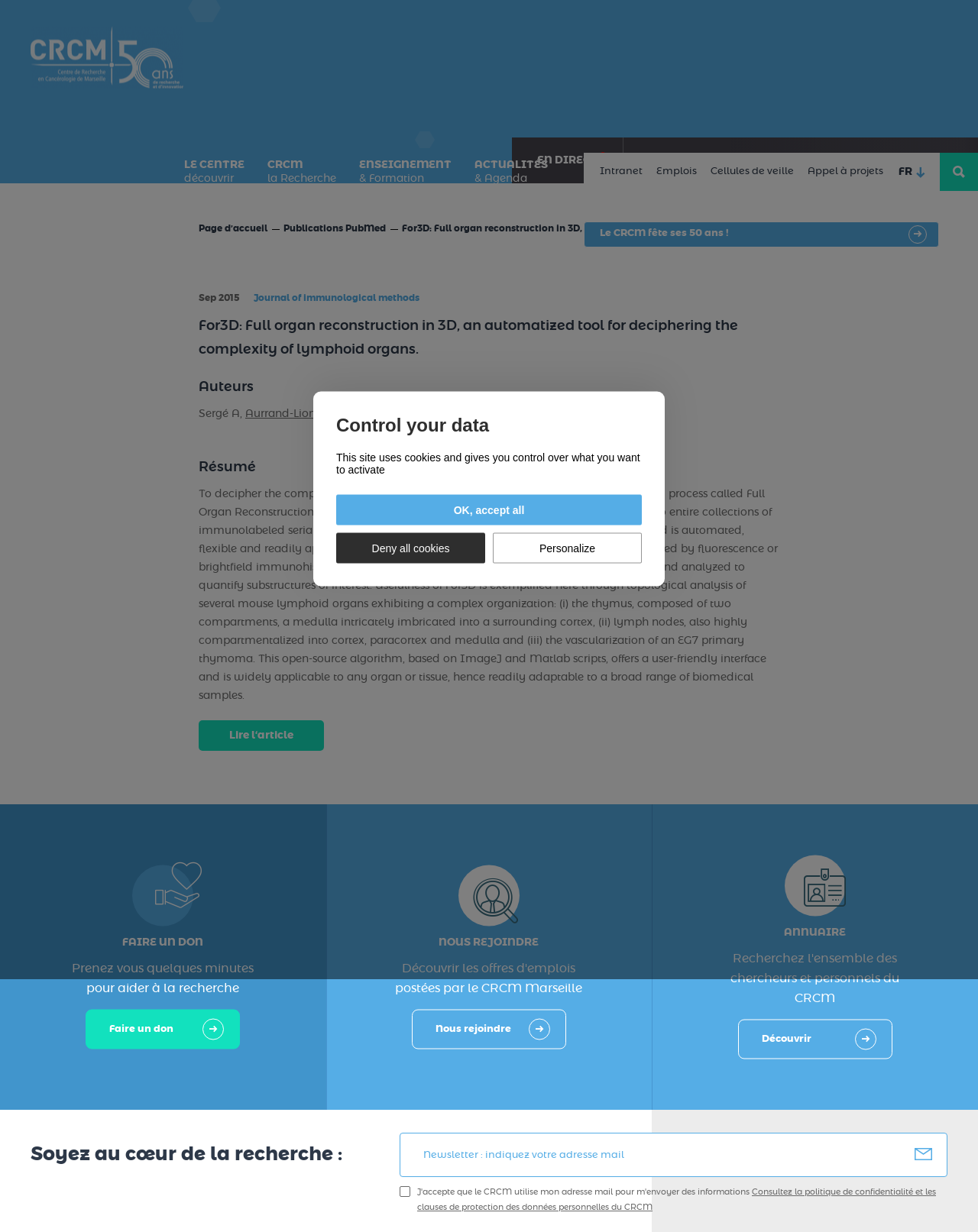What is the purpose of the For3D tool?
Refer to the screenshot and respond with a concise word or phrase.

Deciphering lymphoid organs